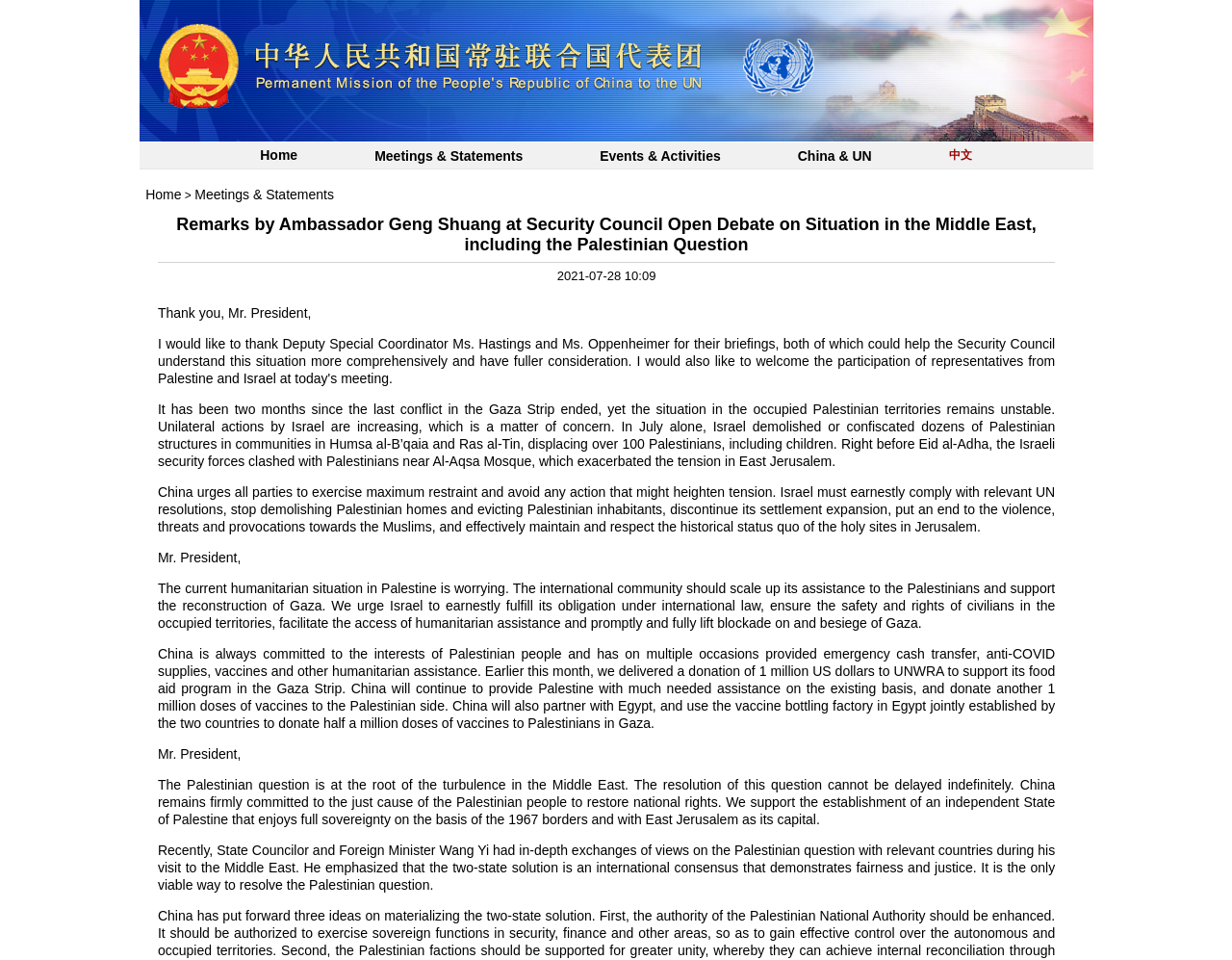Locate the bounding box coordinates for the element described below: "https://www.youtube.com/channel/UCPGv40B6QqHcwmvrReHJxlQ". The coordinates must be four float values between 0 and 1, formatted as [left, top, right, bottom].

None